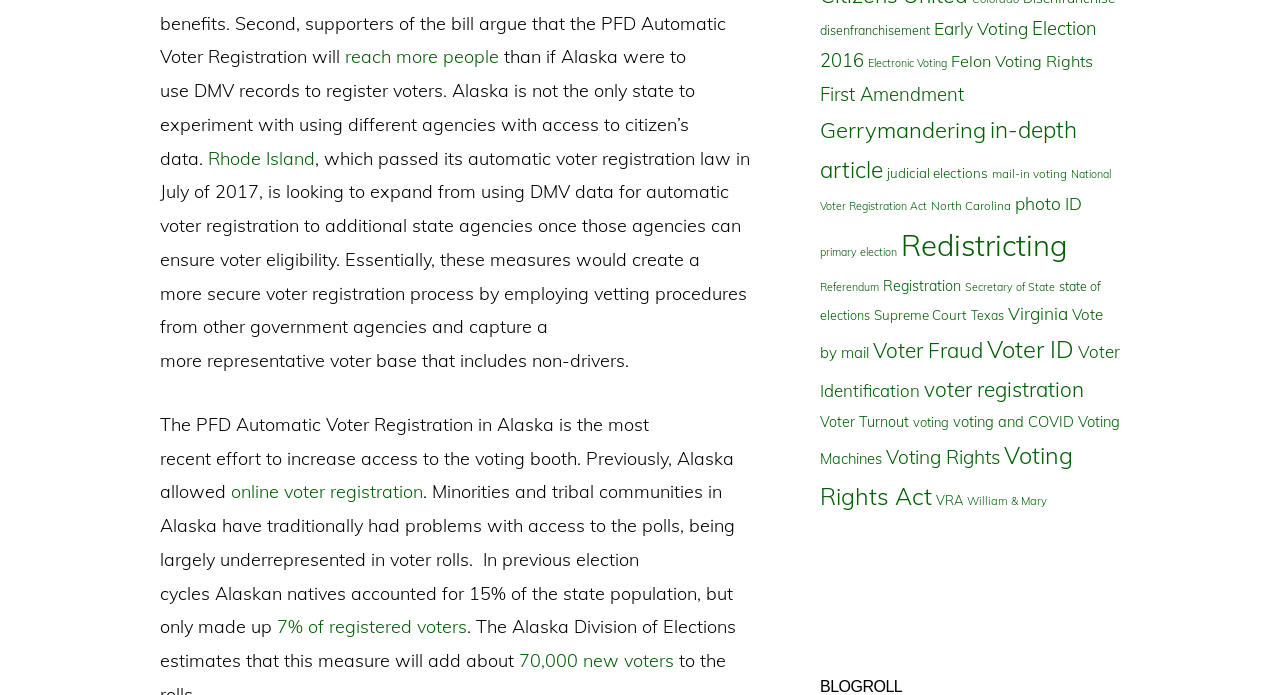Please identify the bounding box coordinates of the area I need to click to accomplish the following instruction: "Click the About Us link".

None